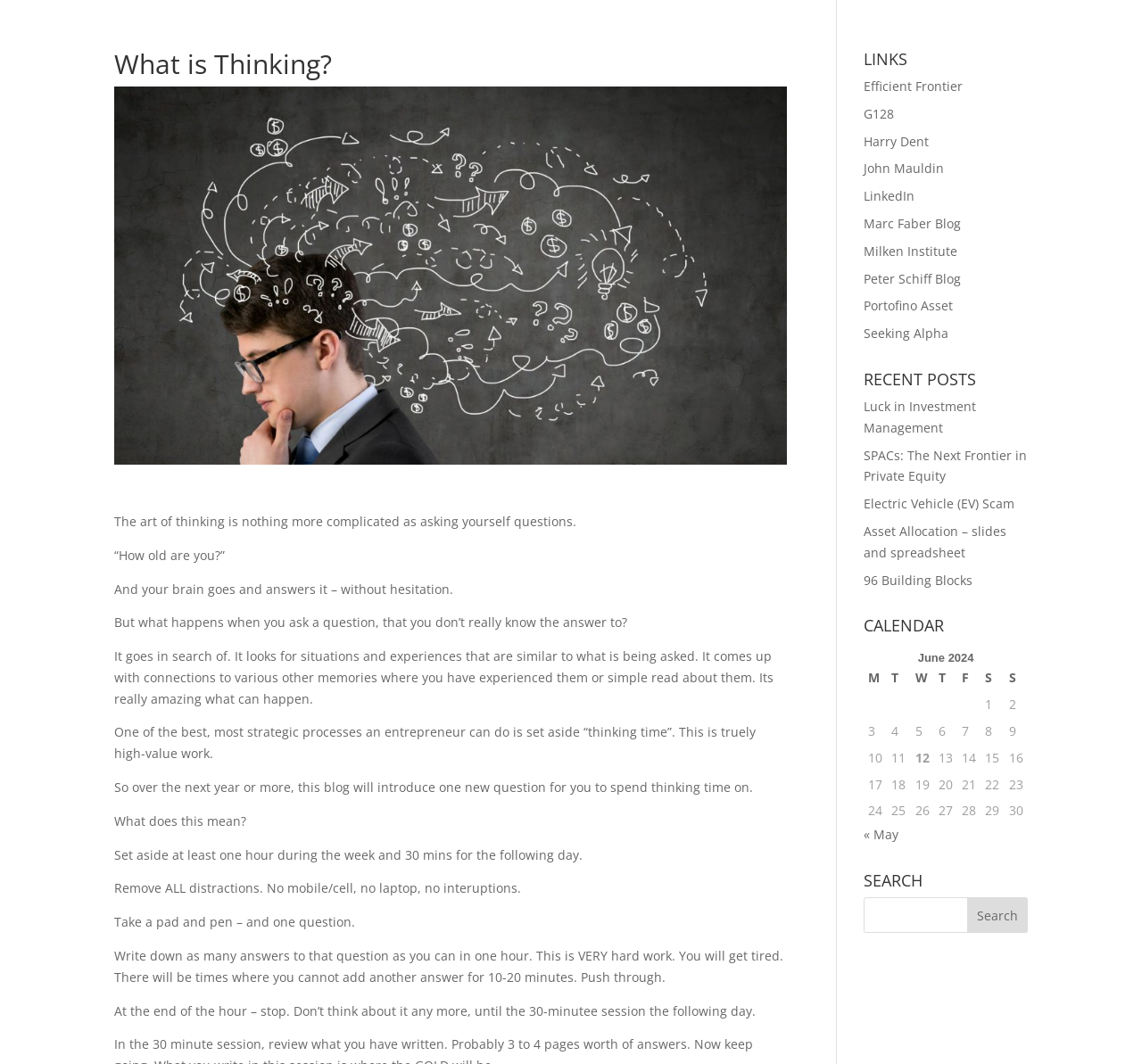Can you determine the bounding box coordinates of the area that needs to be clicked to fulfill the following instruction: "Click on the 'Log in' link"?

None